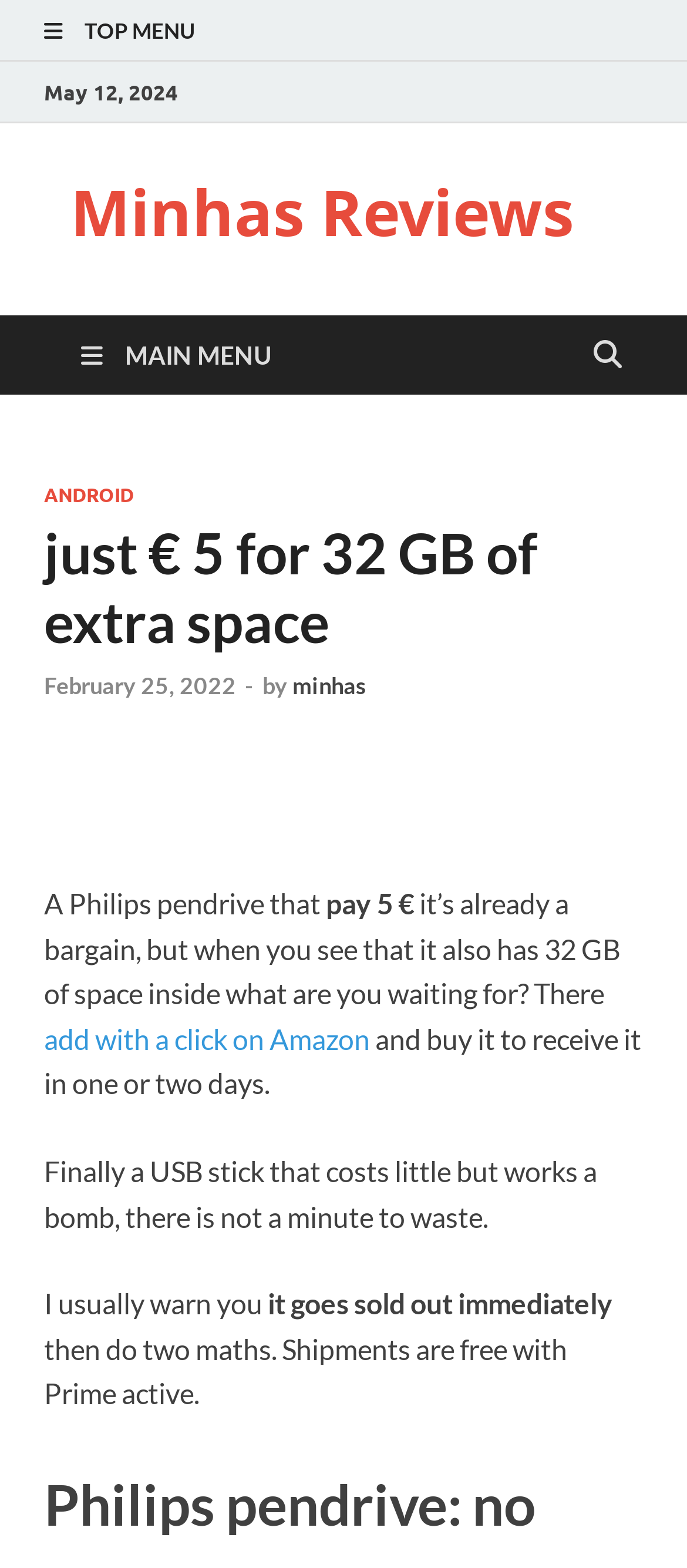Provide the bounding box coordinates of the HTML element described as: "February 25, 2022February 25, 2022". The bounding box coordinates should be four float numbers between 0 and 1, i.e., [left, top, right, bottom].

[0.064, 0.428, 0.344, 0.446]